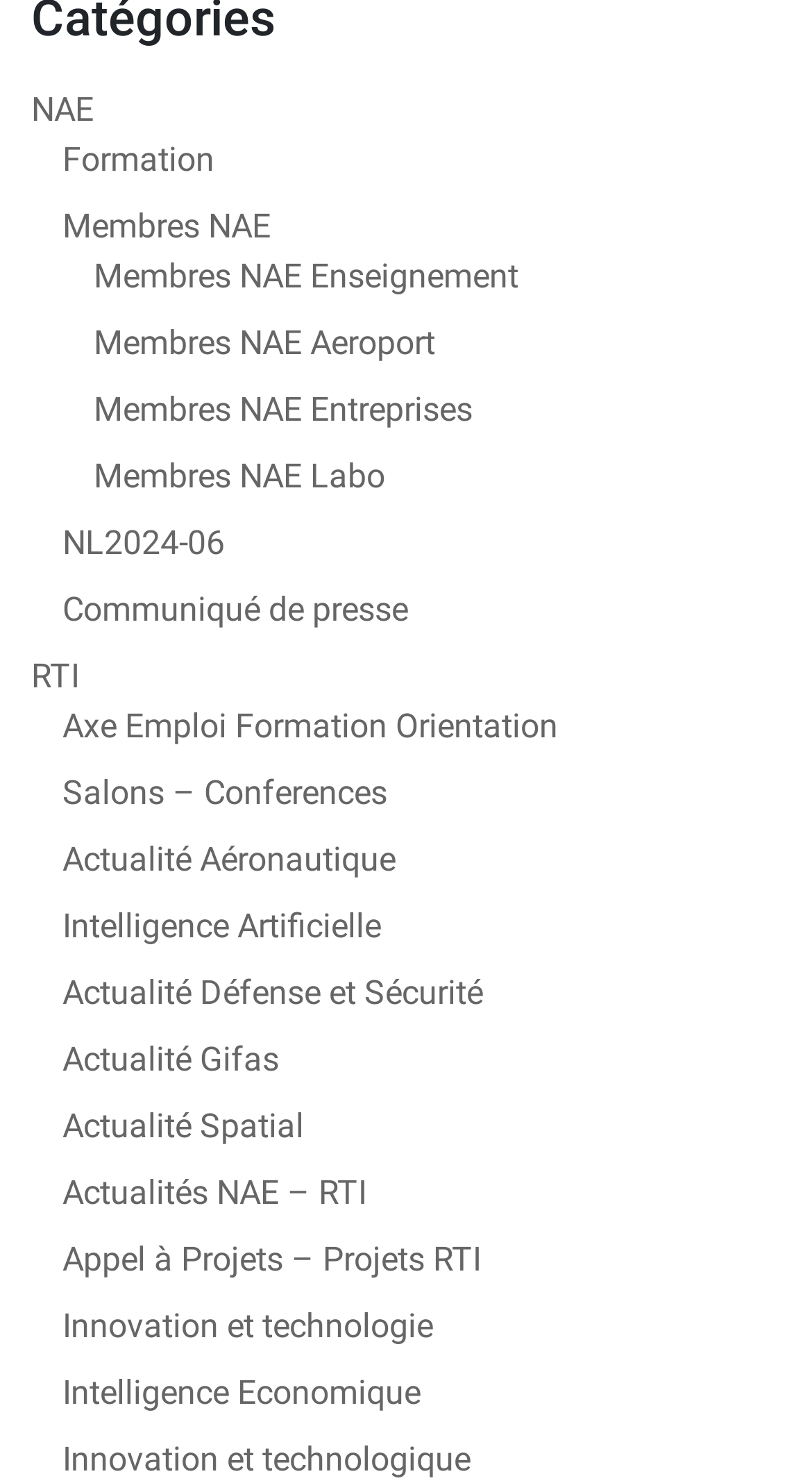Determine the bounding box coordinates of the area to click in order to meet this instruction: "Click on NAE link".

[0.038, 0.061, 0.115, 0.088]